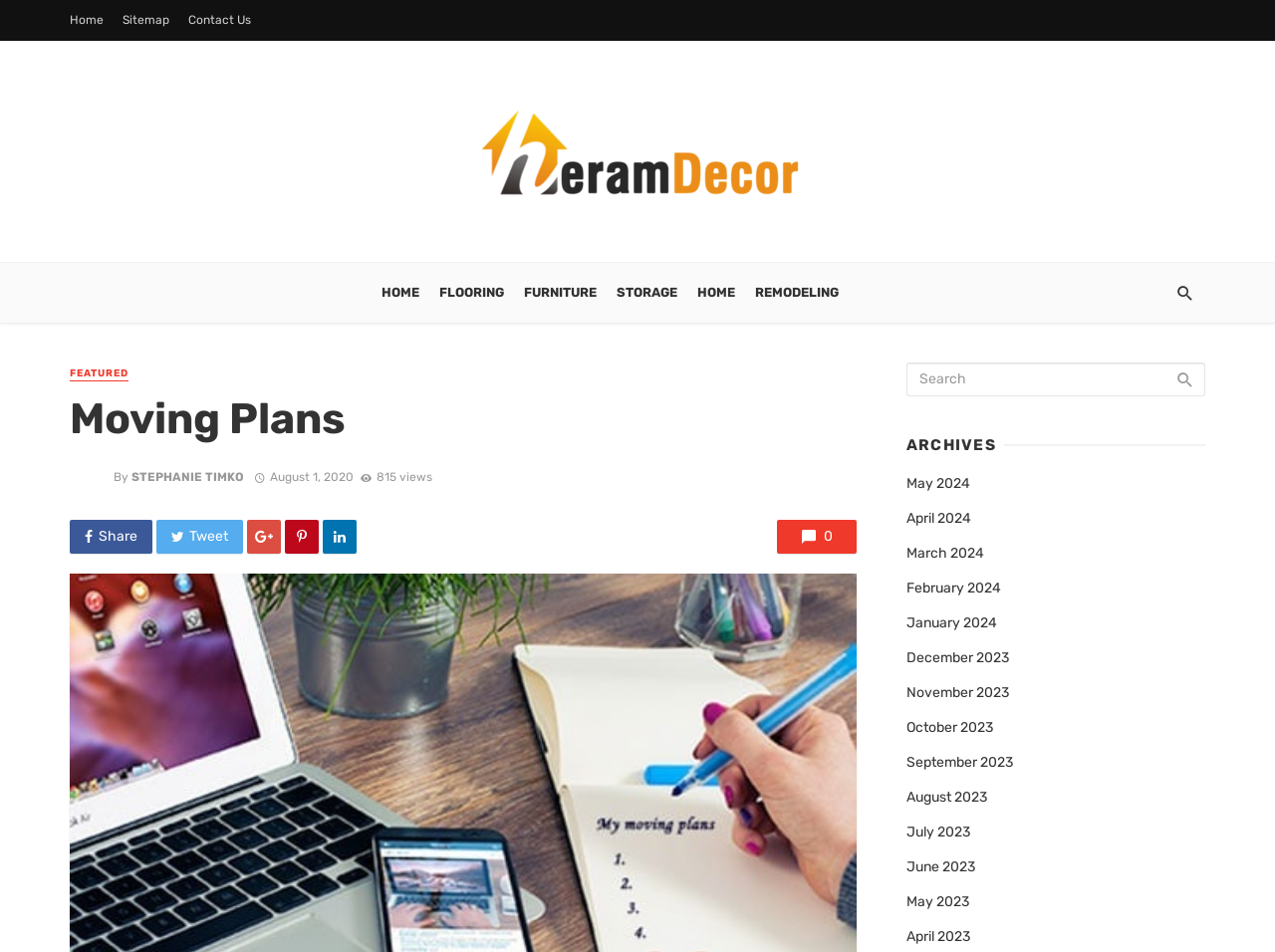Consider the image and give a detailed and elaborate answer to the question: 
What is the purpose of the textbox at the top right corner?

I found the answer by looking at the textbox element at the top right corner of the webpage, which has a placeholder text 'Search'.